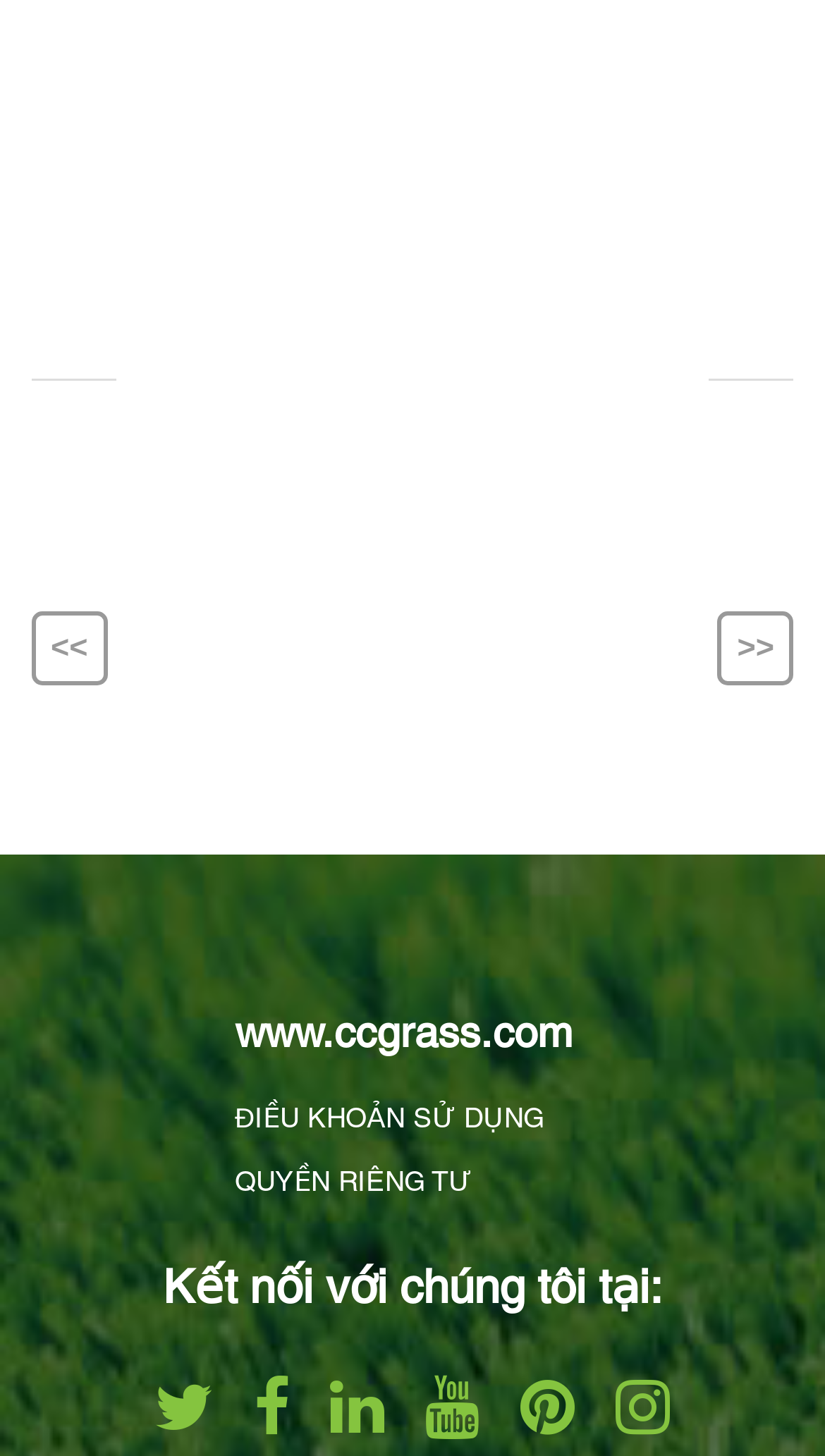Determine the bounding box coordinates for the HTML element described here: "ĐIỀU KHOẢN SỬ DỤNG".

[0.285, 0.762, 0.66, 0.78]